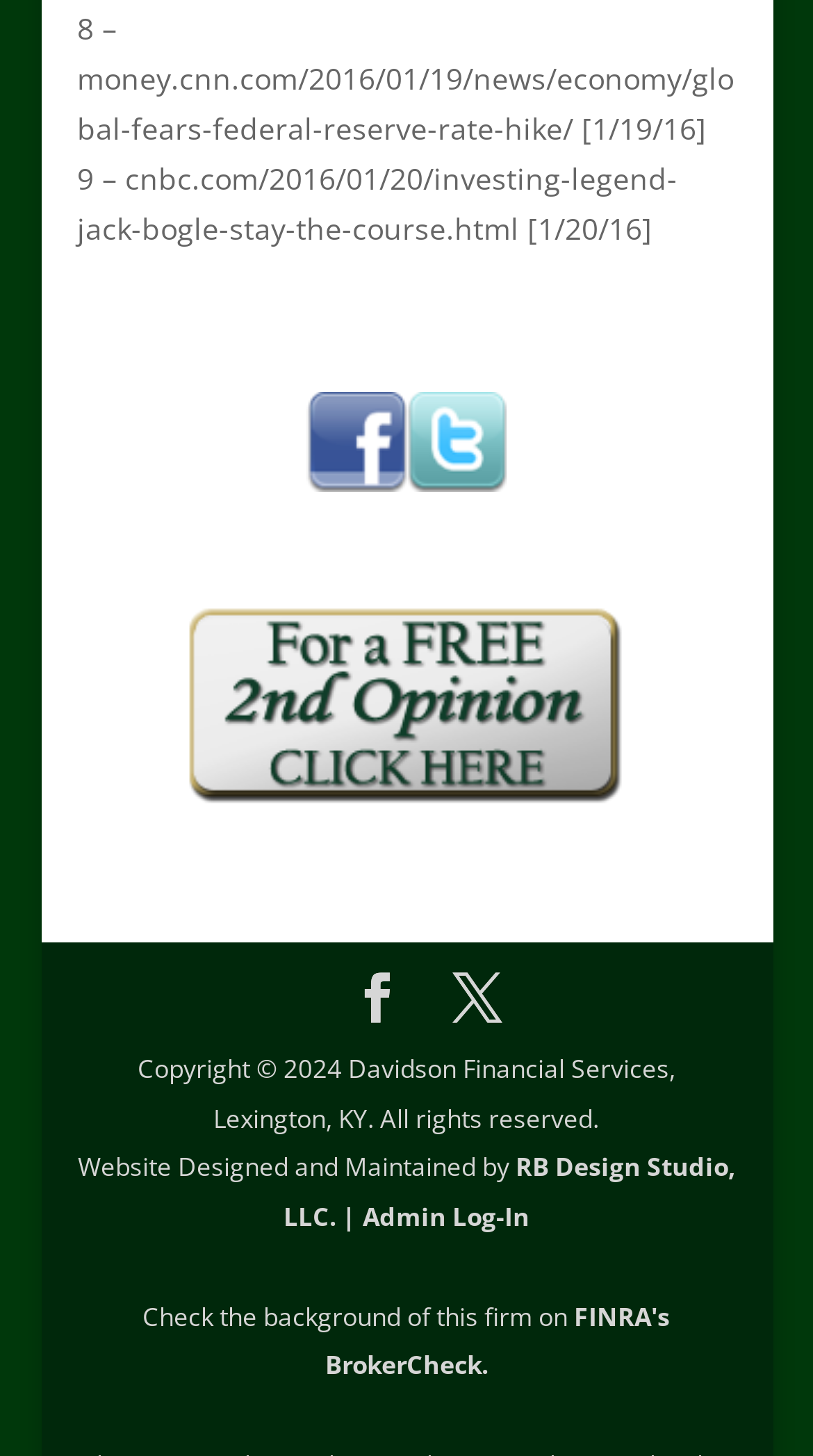What is the purpose of the 'BrokerCheck' link?
Answer the question in as much detail as possible.

I found the purpose of the 'BrokerCheck' link by looking at the surrounding text, which says 'Check the background of this firm on'. This suggests that the link is used to check the background of the firm.